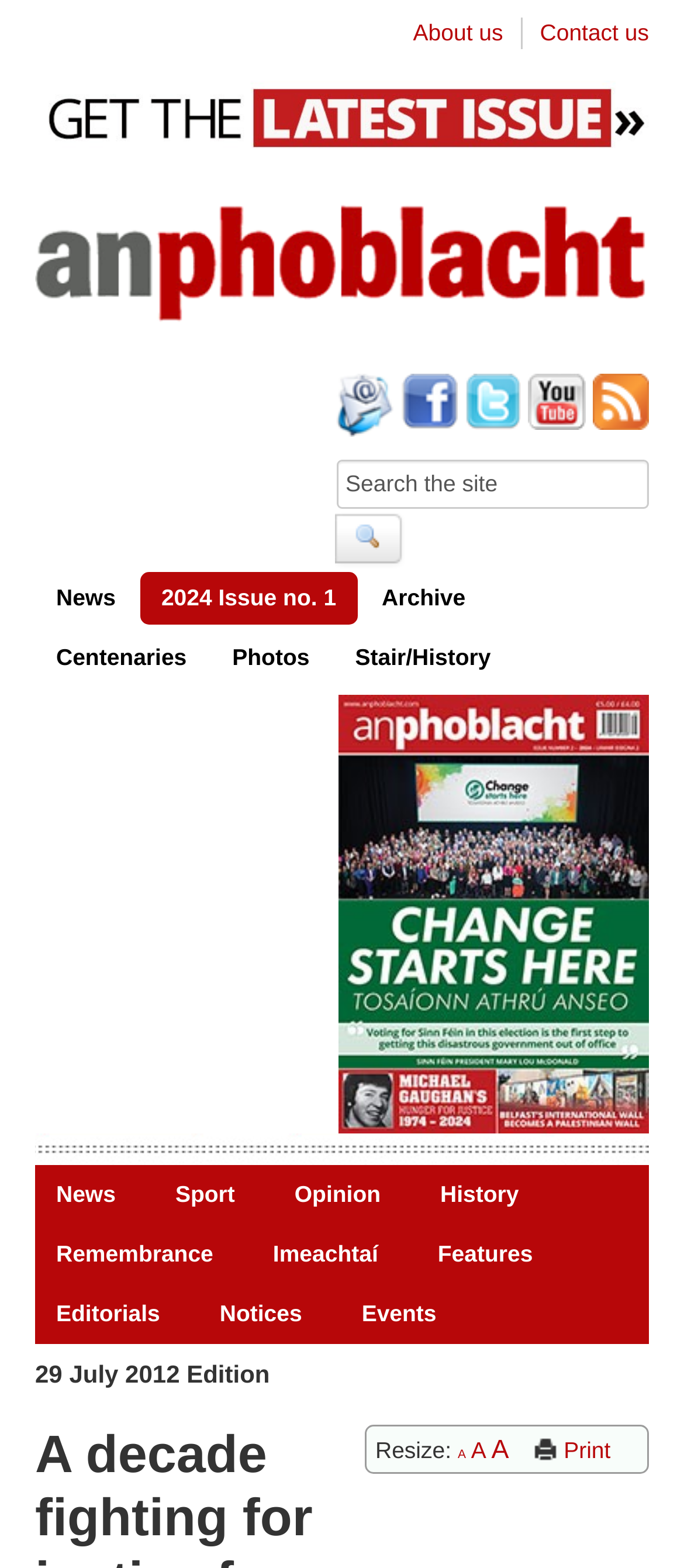How many social media links are there?
Answer the question in as much detail as possible.

I counted the number of social media links by looking at the links with images, which are Facebook, Twitter, YouTube, and RSS. There are 5 social media links in total.